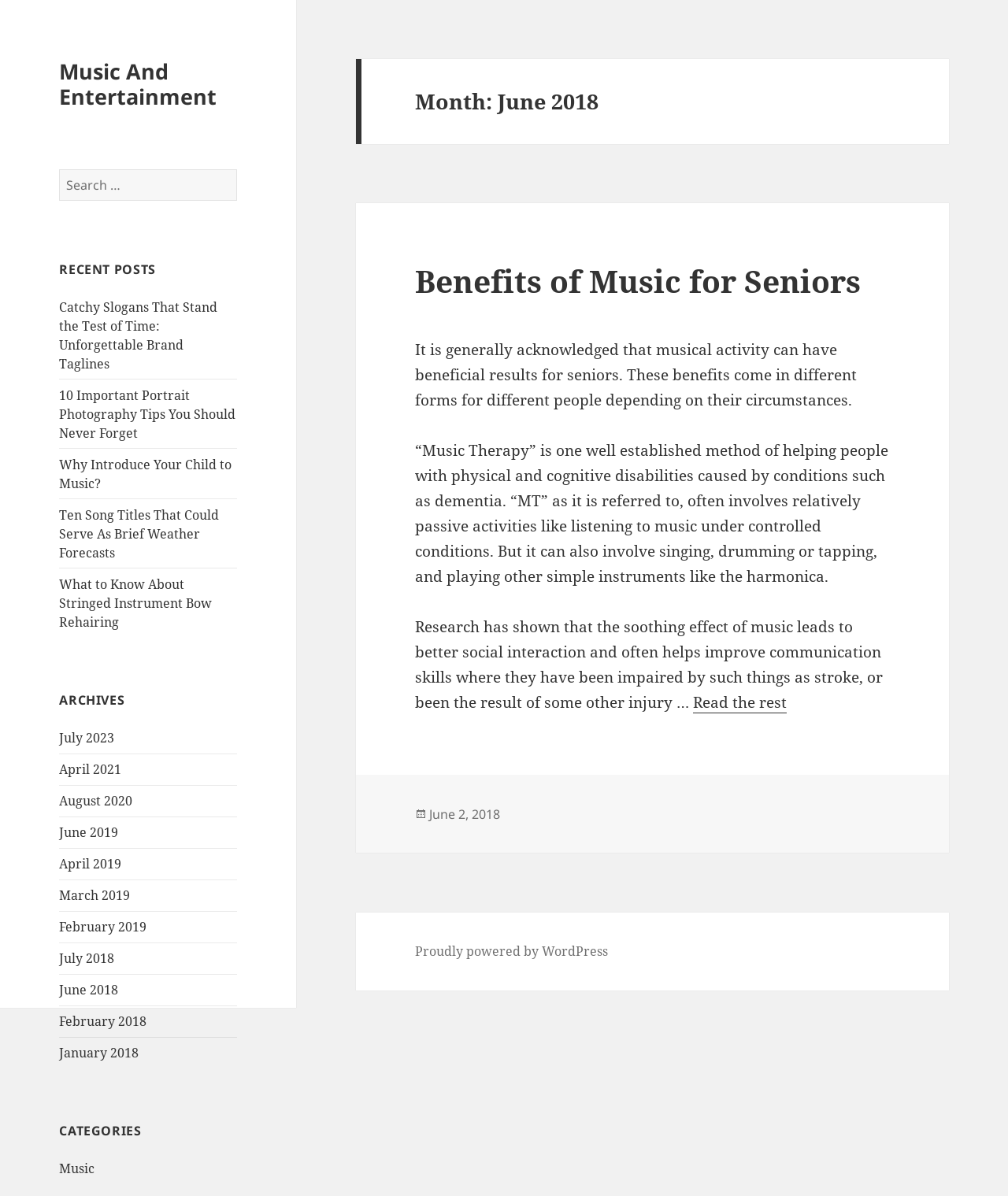Highlight the bounding box coordinates of the region I should click on to meet the following instruction: "View posts from June 2019".

[0.059, 0.689, 0.117, 0.703]